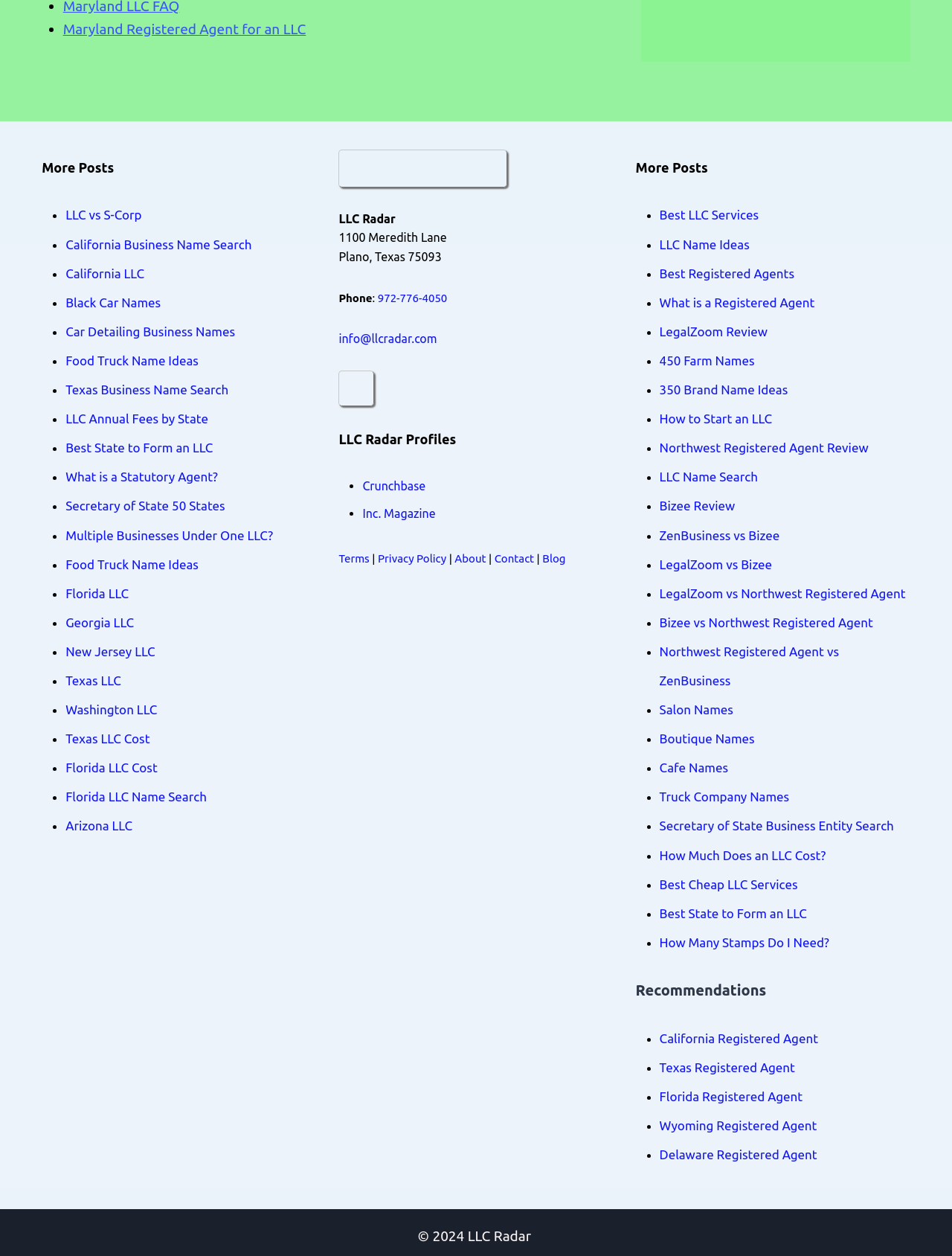What is the phone number?
Refer to the image and give a detailed answer to the question.

I found the phone number '972-776-4050' by looking at the contact information section in the footer, where it is listed along with the email address and physical address.